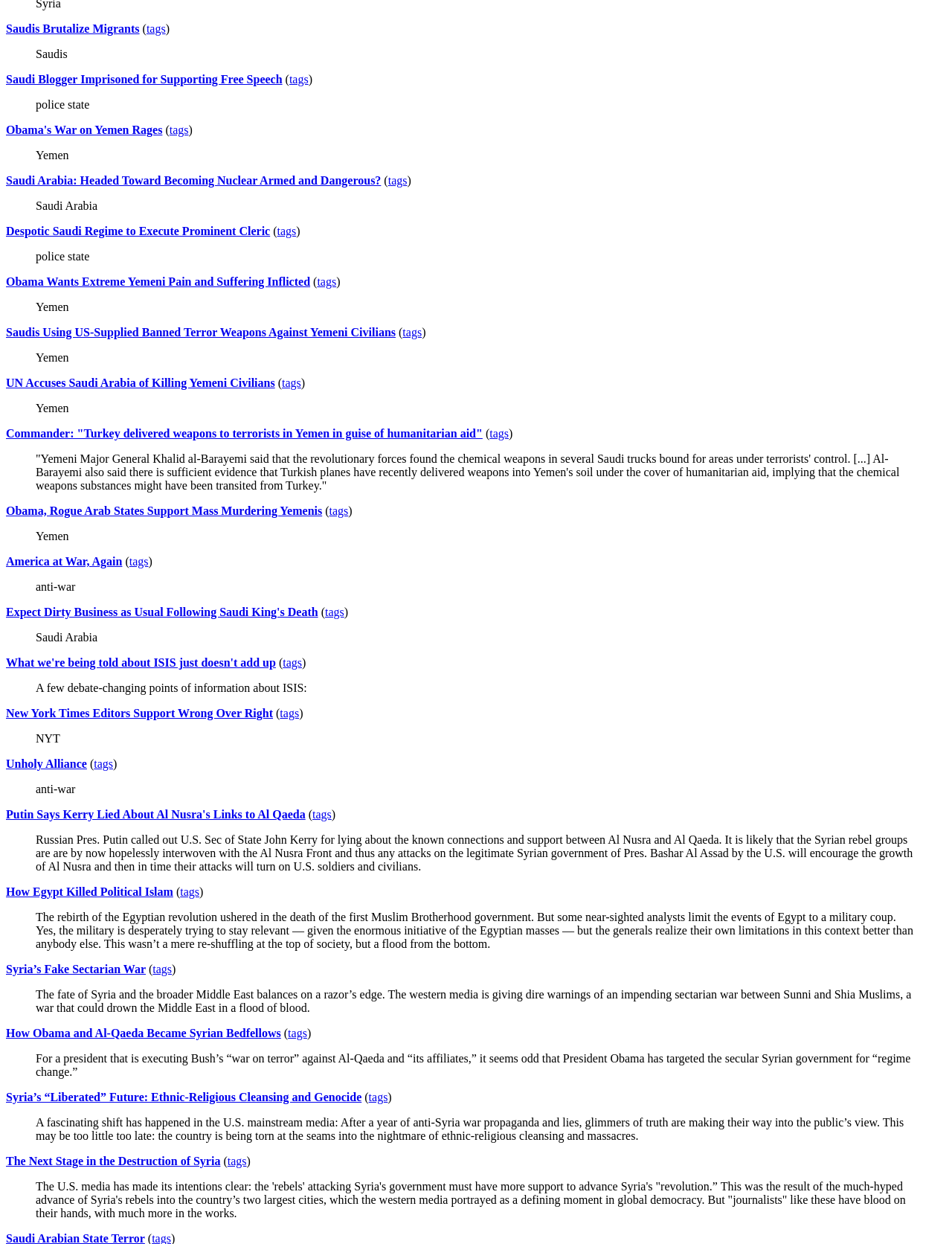Based on the element description "Saudis Brutalize Migrants", predict the bounding box coordinates of the UI element.

[0.006, 0.018, 0.147, 0.028]